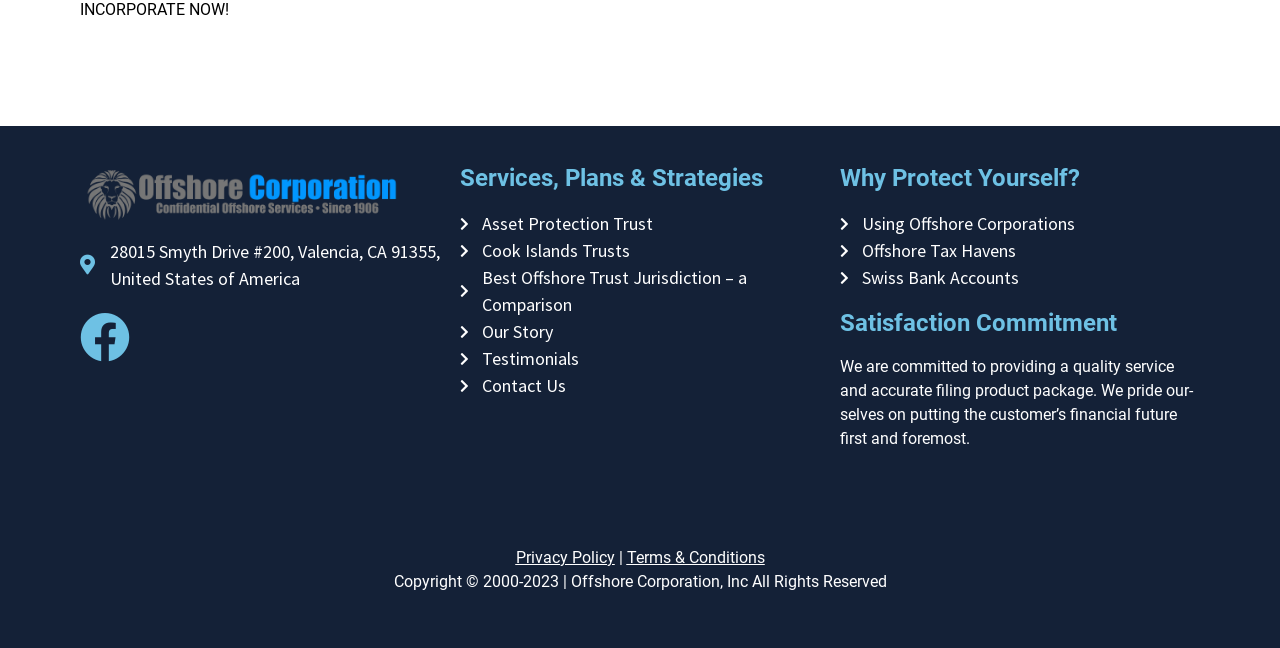Please give a one-word or short phrase response to the following question: 
What is the address of Offshore Corporation?

28015 Smyth Drive #200, Valencia, CA 91355, United States of America